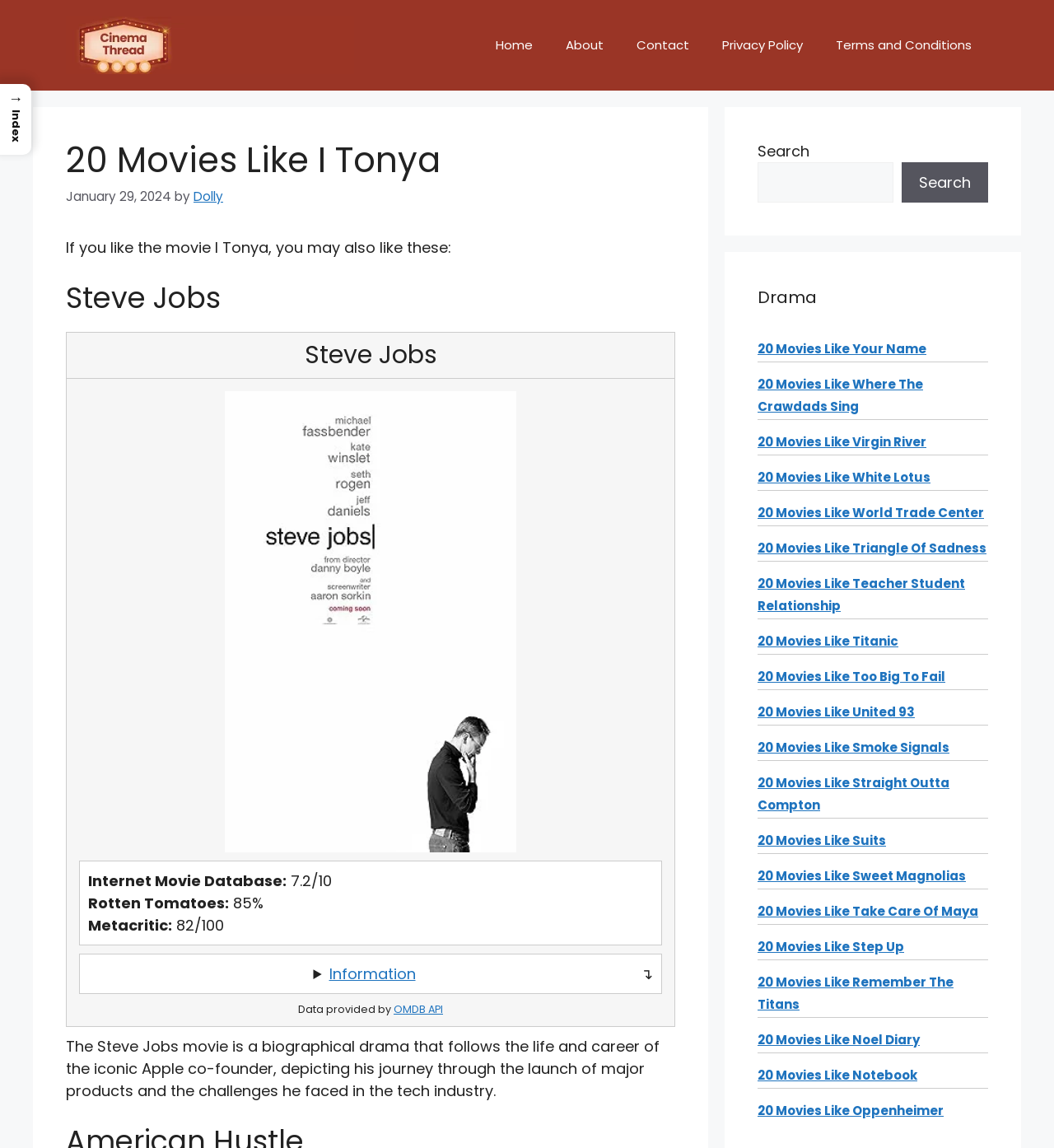What is the name of the author of the article about the movie Steve Jobs?
Please provide a detailed and thorough answer to the question.

The author's name can be found in the section that provides information about the movie Steve Jobs, where it says 'by Dolly'.